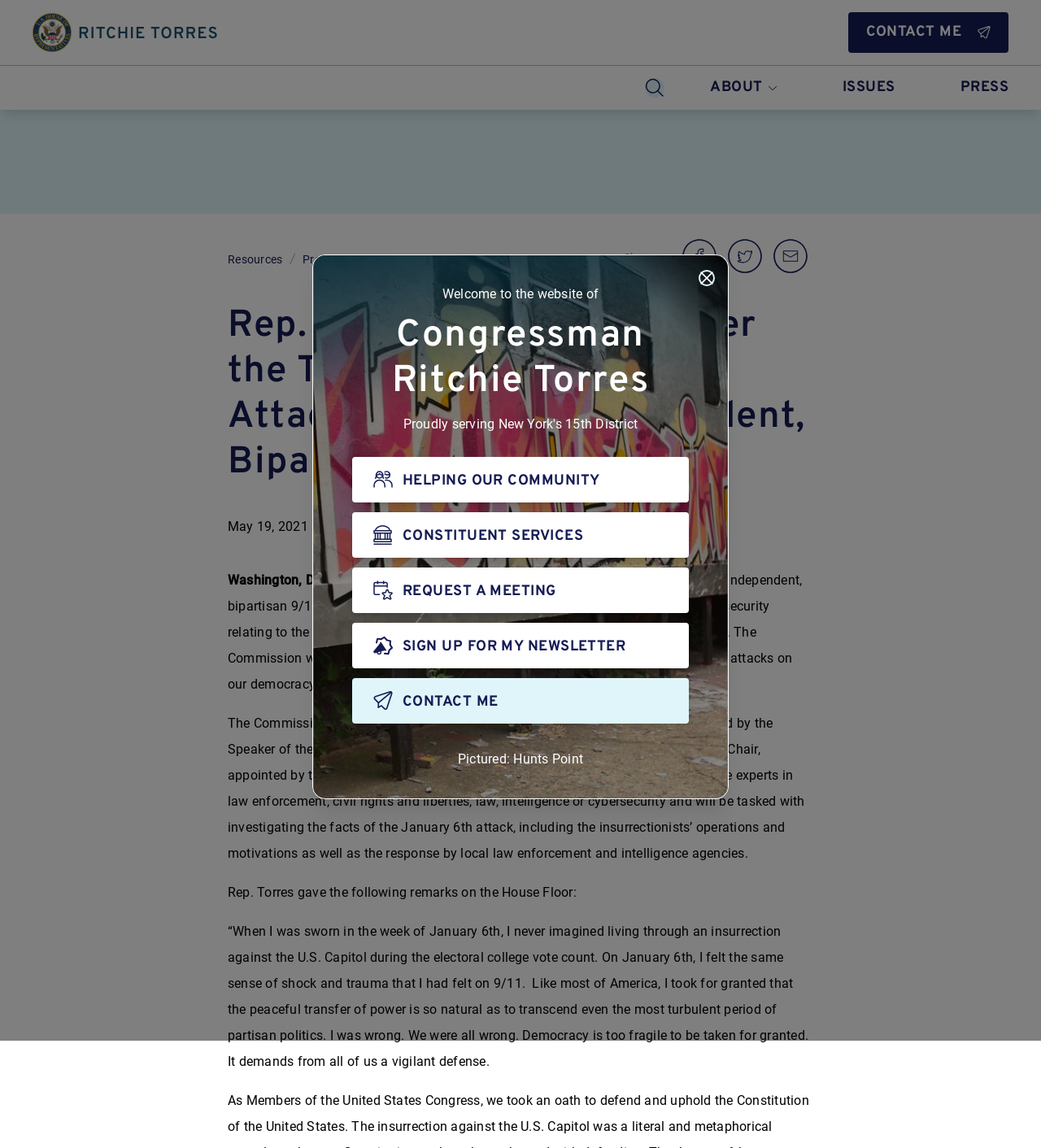Bounding box coordinates are given in the format (top-left x, top-left y, bottom-right x, bottom-right y). All values should be floating point numbers between 0 and 1. Provide the bounding box coordinate for the UI element described as: HELPING OUR COMMUNITY

[0.338, 0.398, 0.662, 0.438]